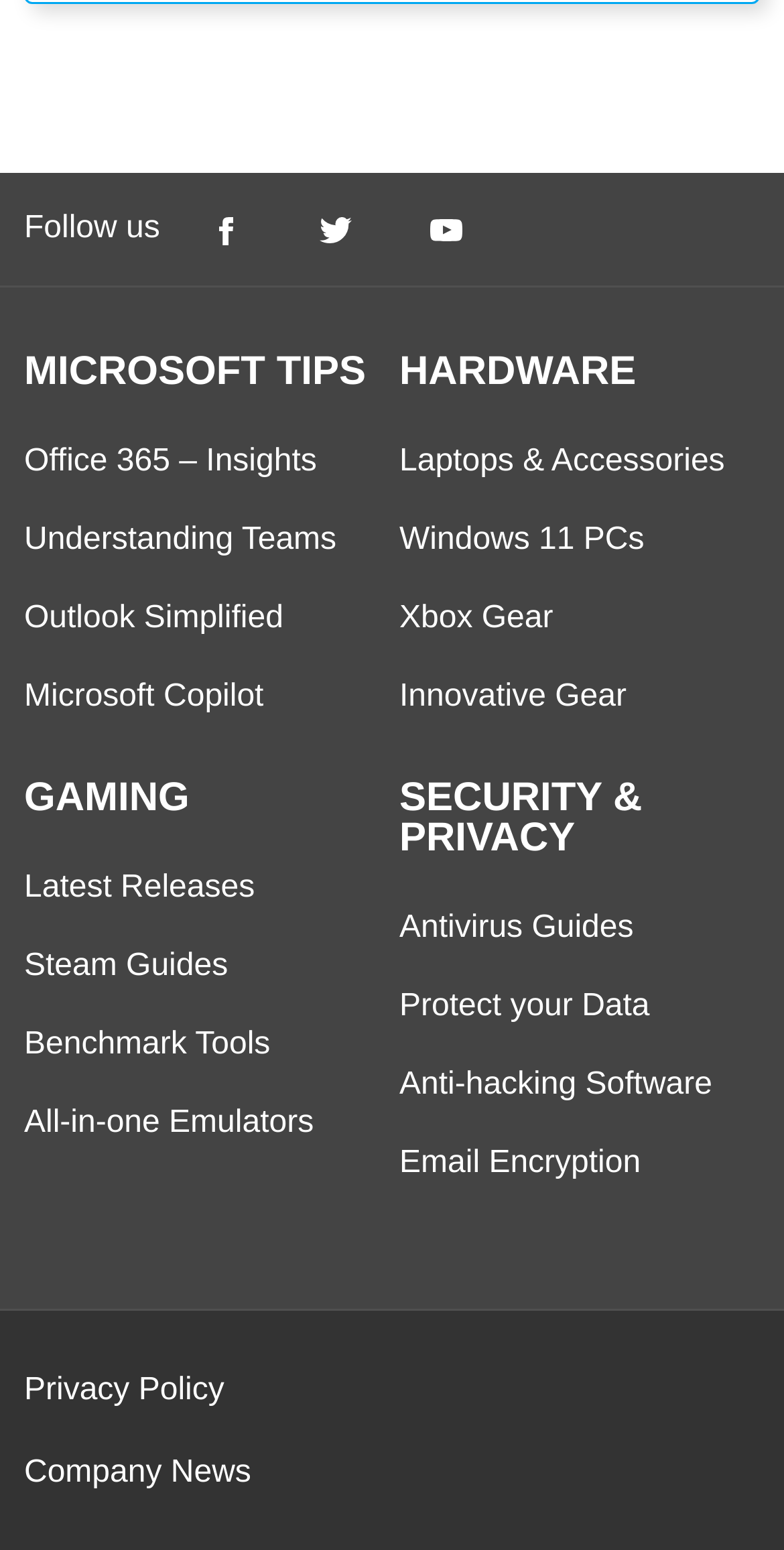Based on the element description "Office 365 – Insights", predict the bounding box coordinates of the UI element.

[0.031, 0.287, 0.404, 0.309]